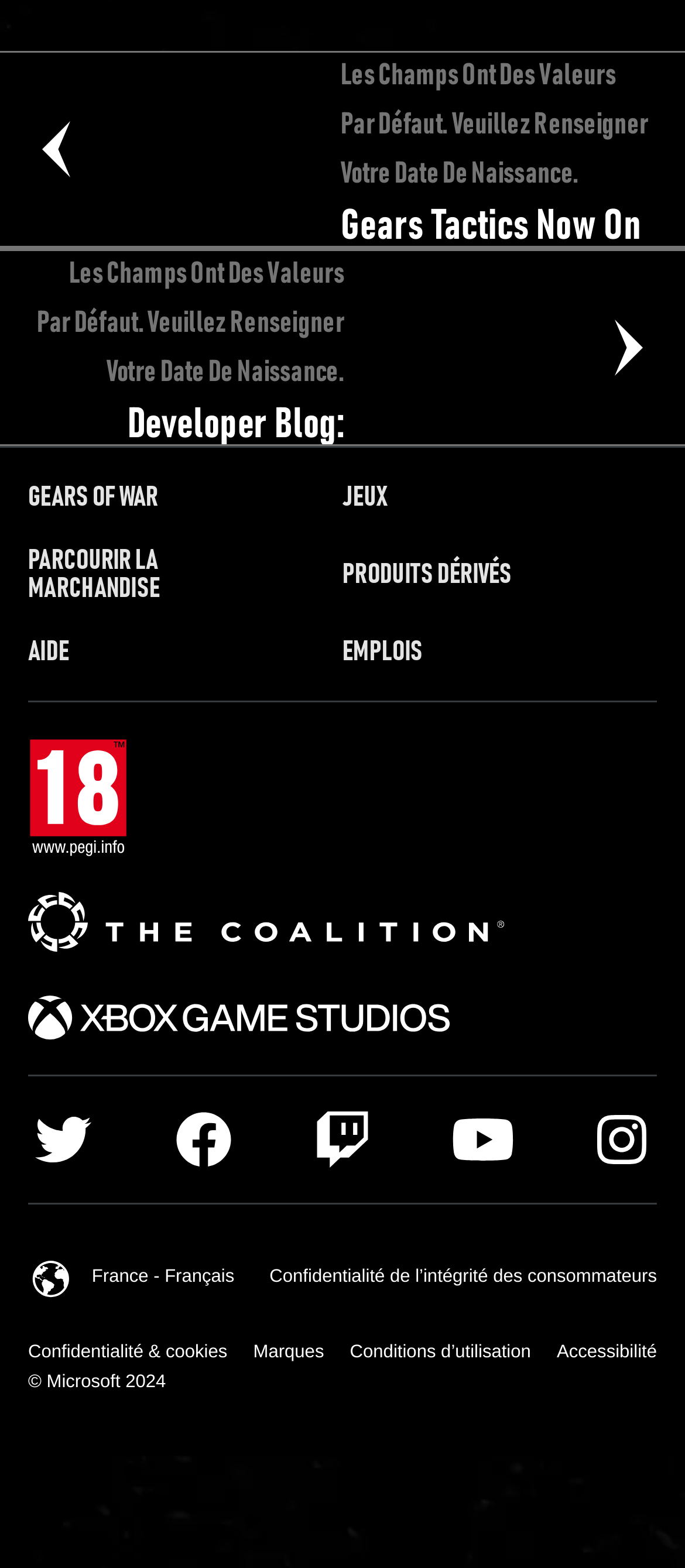Find the bounding box coordinates of the area to click in order to follow the instruction: "Change the language to France - Français".

[0.041, 0.804, 0.342, 0.827]